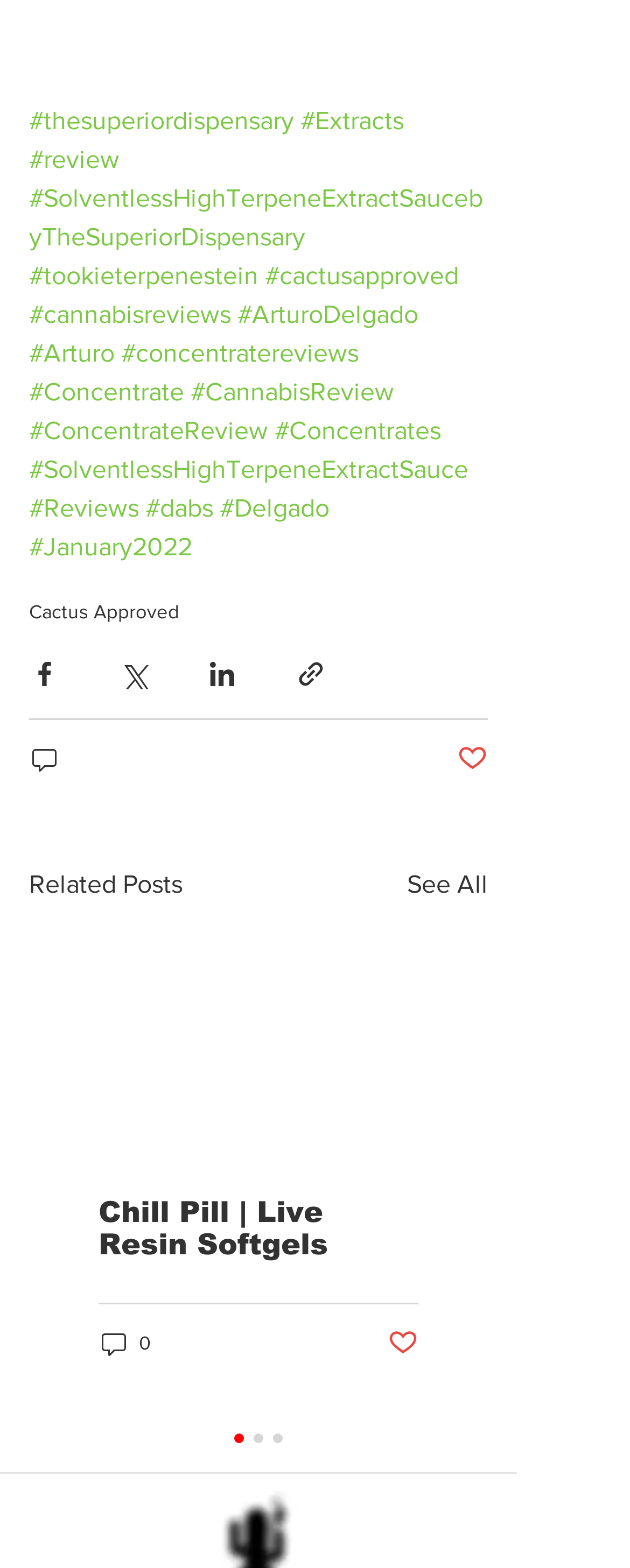Find the bounding box coordinates for the element that must be clicked to complete the instruction: "Check the number of comments". The coordinates should be four float numbers between 0 and 1, indicated as [left, top, right, bottom].

[0.046, 0.474, 0.1, 0.495]